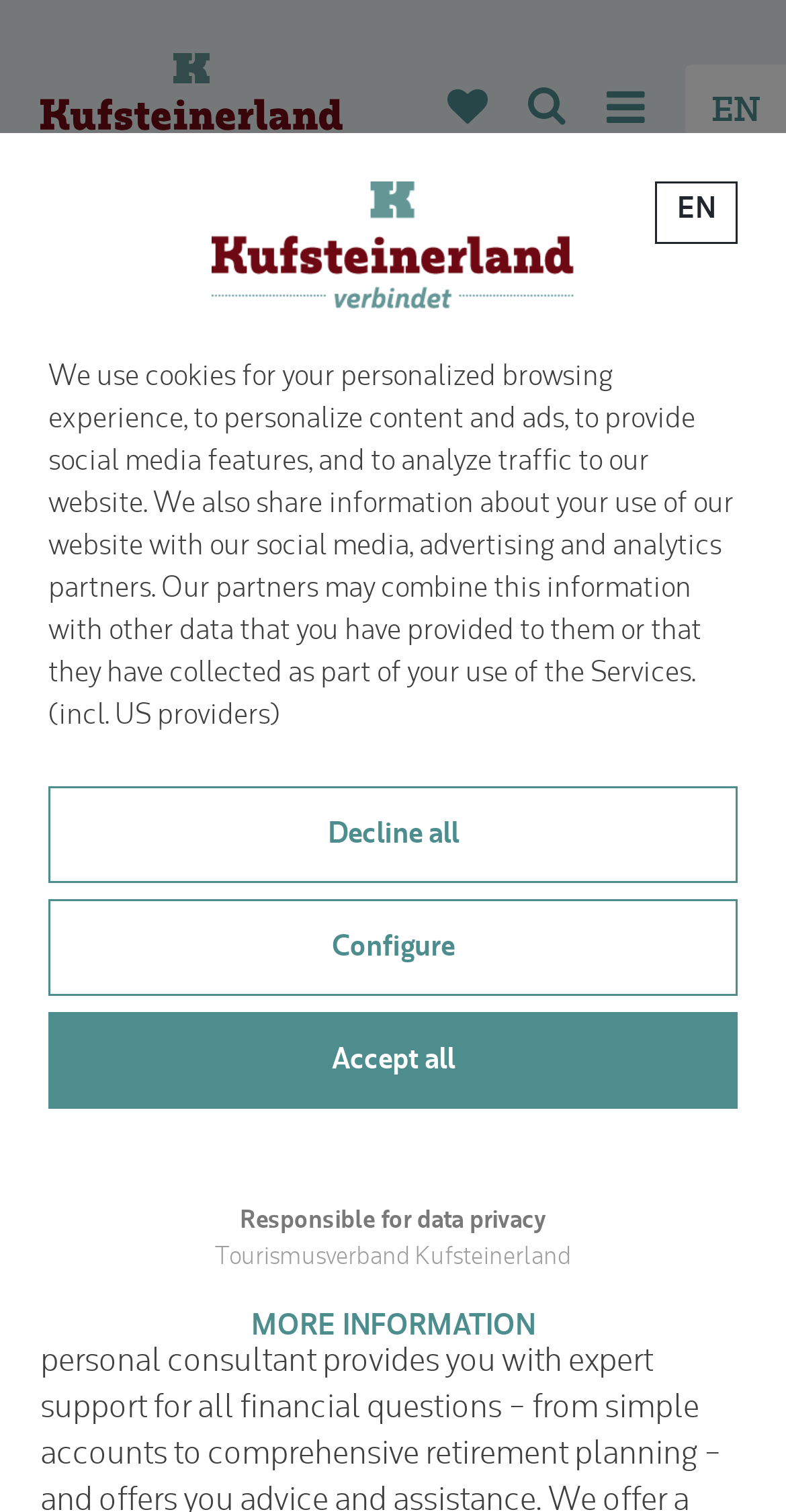How many adults can be selected for booking?
Can you provide a detailed and comprehensive answer to the question?

I looked at the booking form and found a combobox for selecting the number of adults. However, the options are not explicitly listed, so I couldn't determine the maximum number of adults that can be selected.